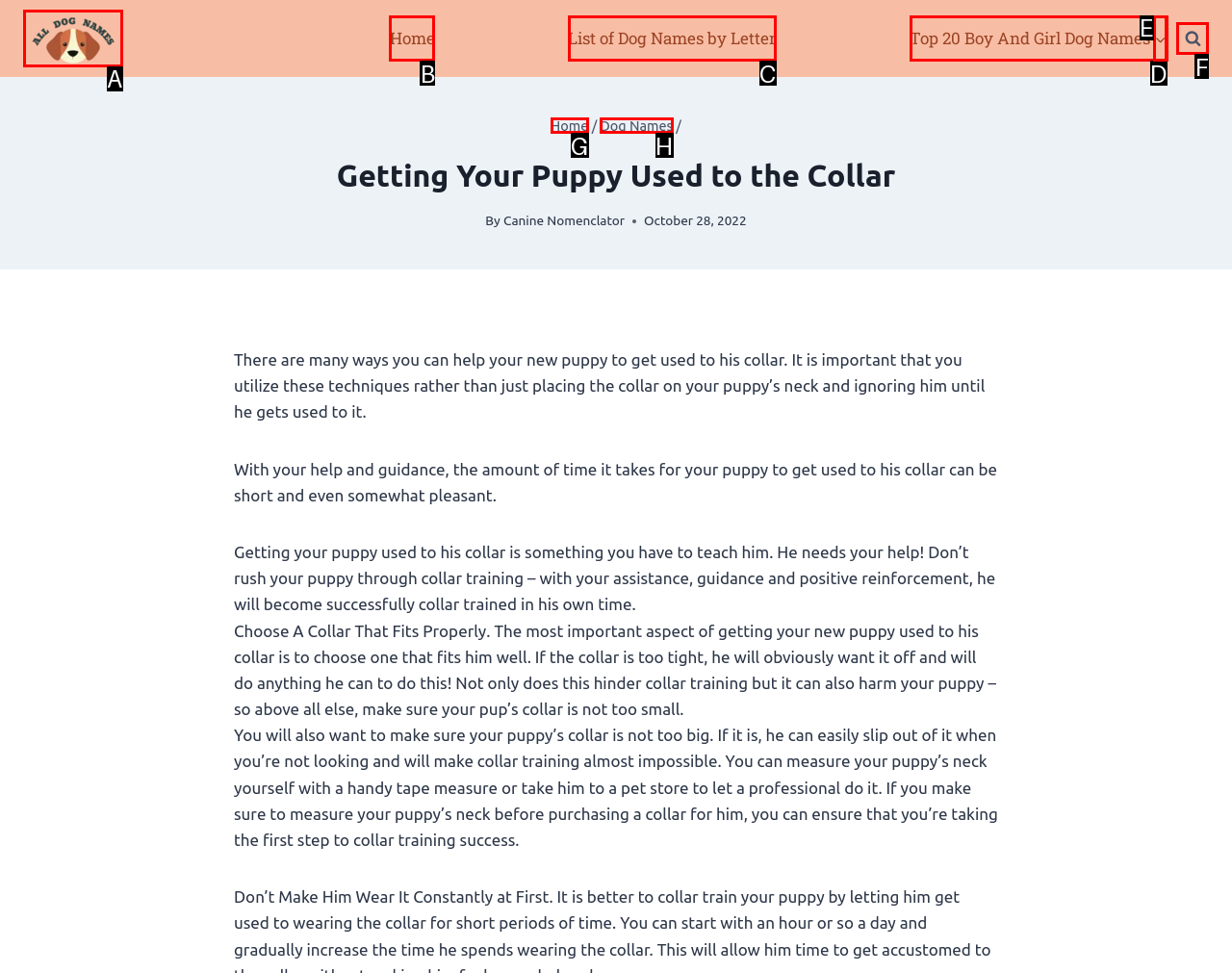Choose the UI element you need to click to carry out the task: View the search form.
Respond with the corresponding option's letter.

F